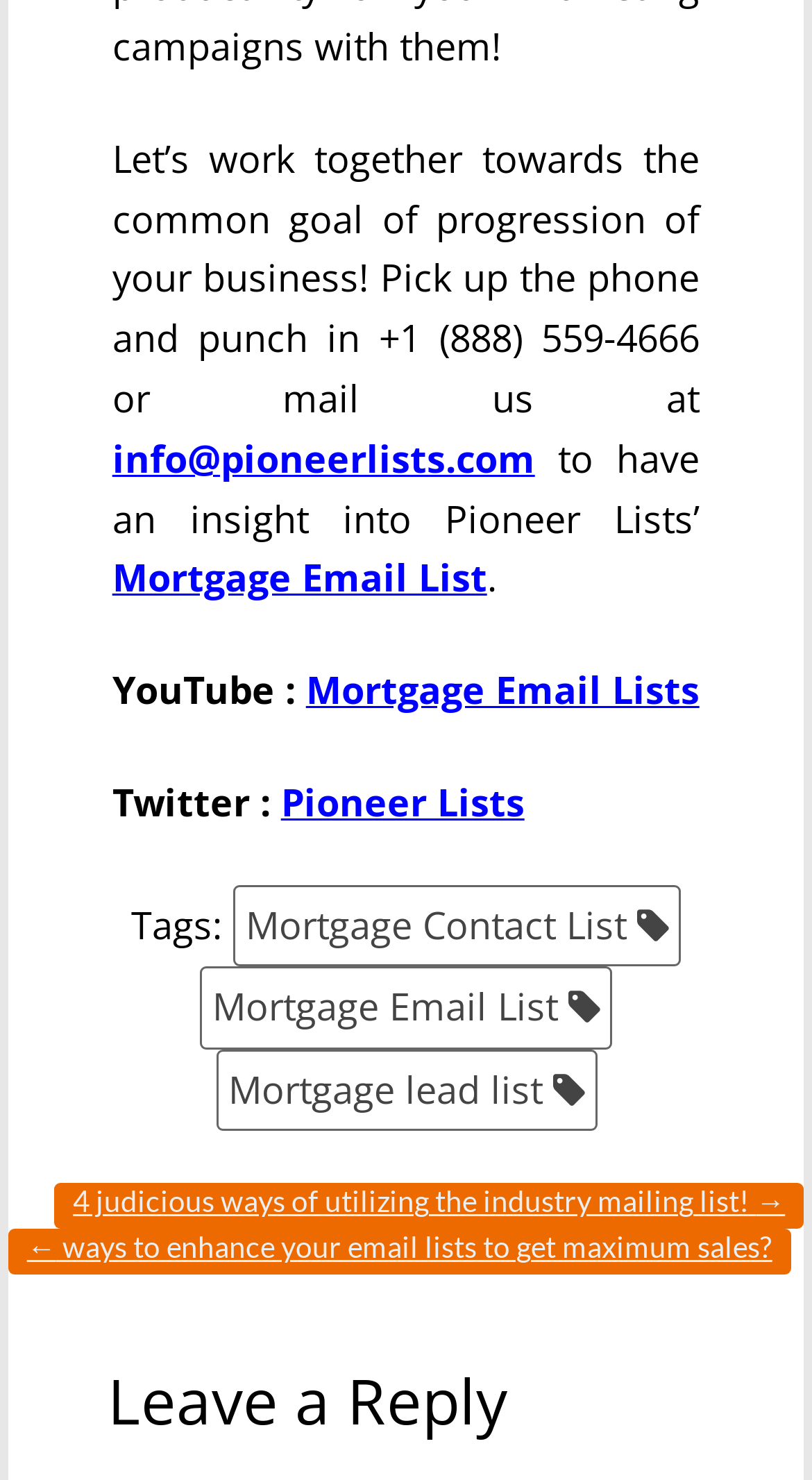Using the element description provided, determine the bounding box coordinates in the format (top-left x, top-left y, bottom-right x, bottom-right y). Ensure that all values are floating point numbers between 0 and 1. Element description: Mortgage Email Lists

[0.377, 0.502, 0.861, 0.536]